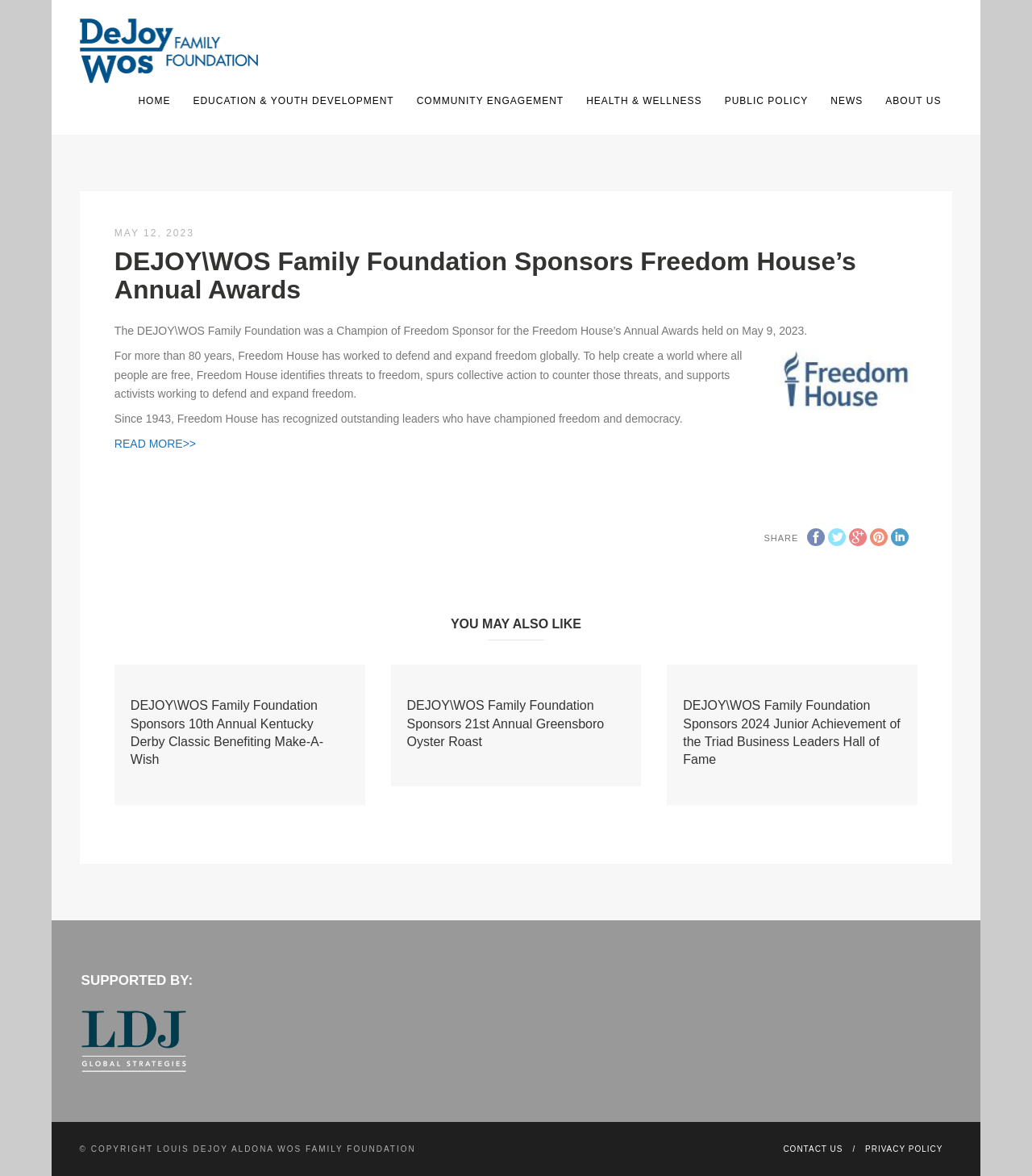Pinpoint the bounding box coordinates of the element to be clicked to execute the instruction: "Contact us".

[0.759, 0.973, 0.817, 0.981]